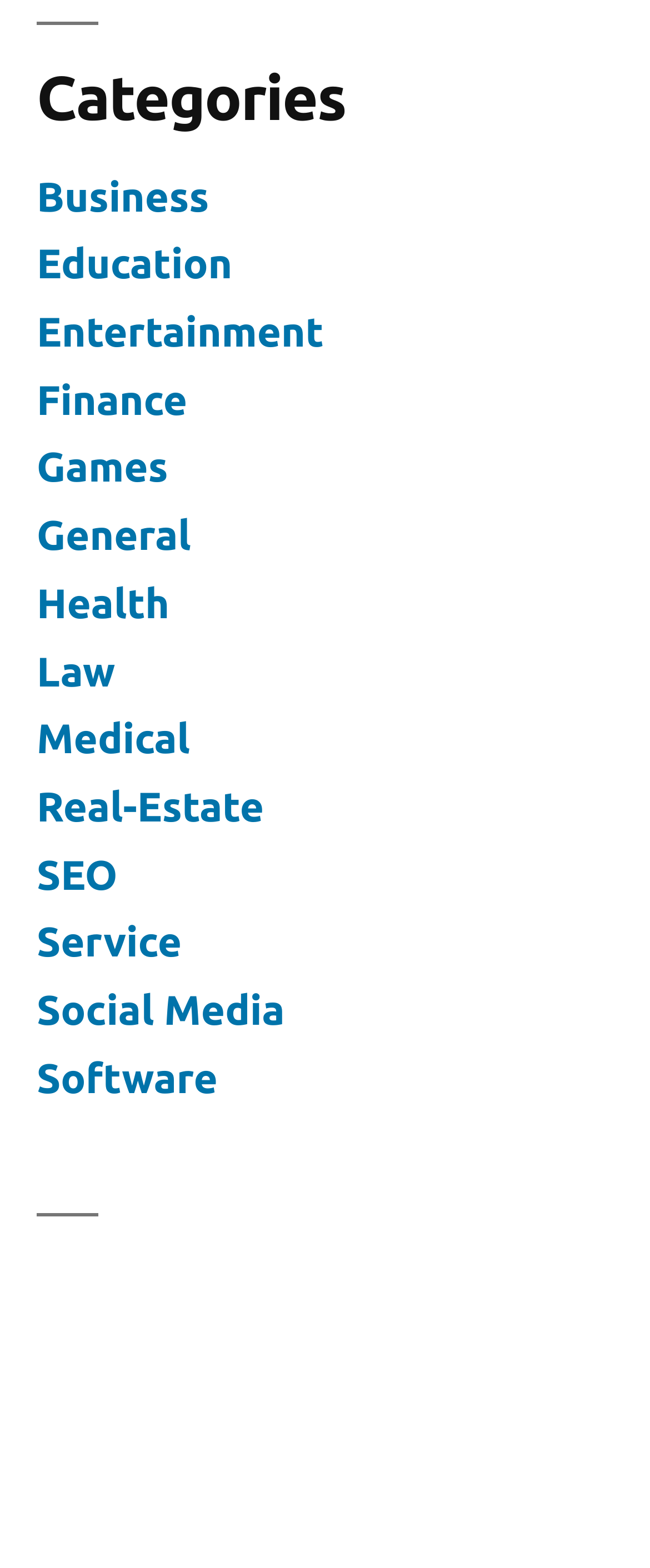What is the name of the platform powering the website? Look at the image and give a one-word or short phrase answer.

WordPress